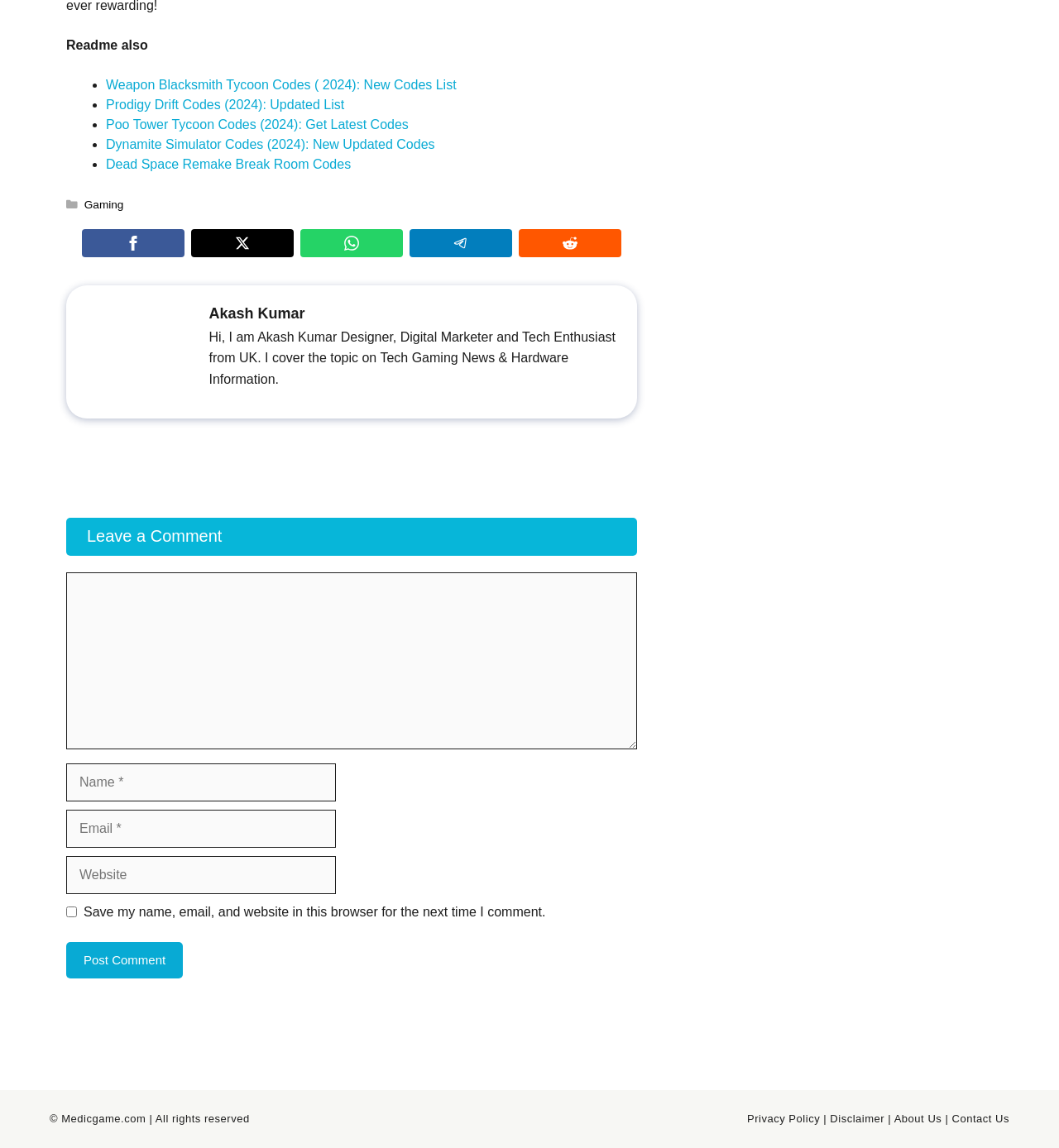Give a short answer using one word or phrase for the question:
What is the category of the first link?

Gaming